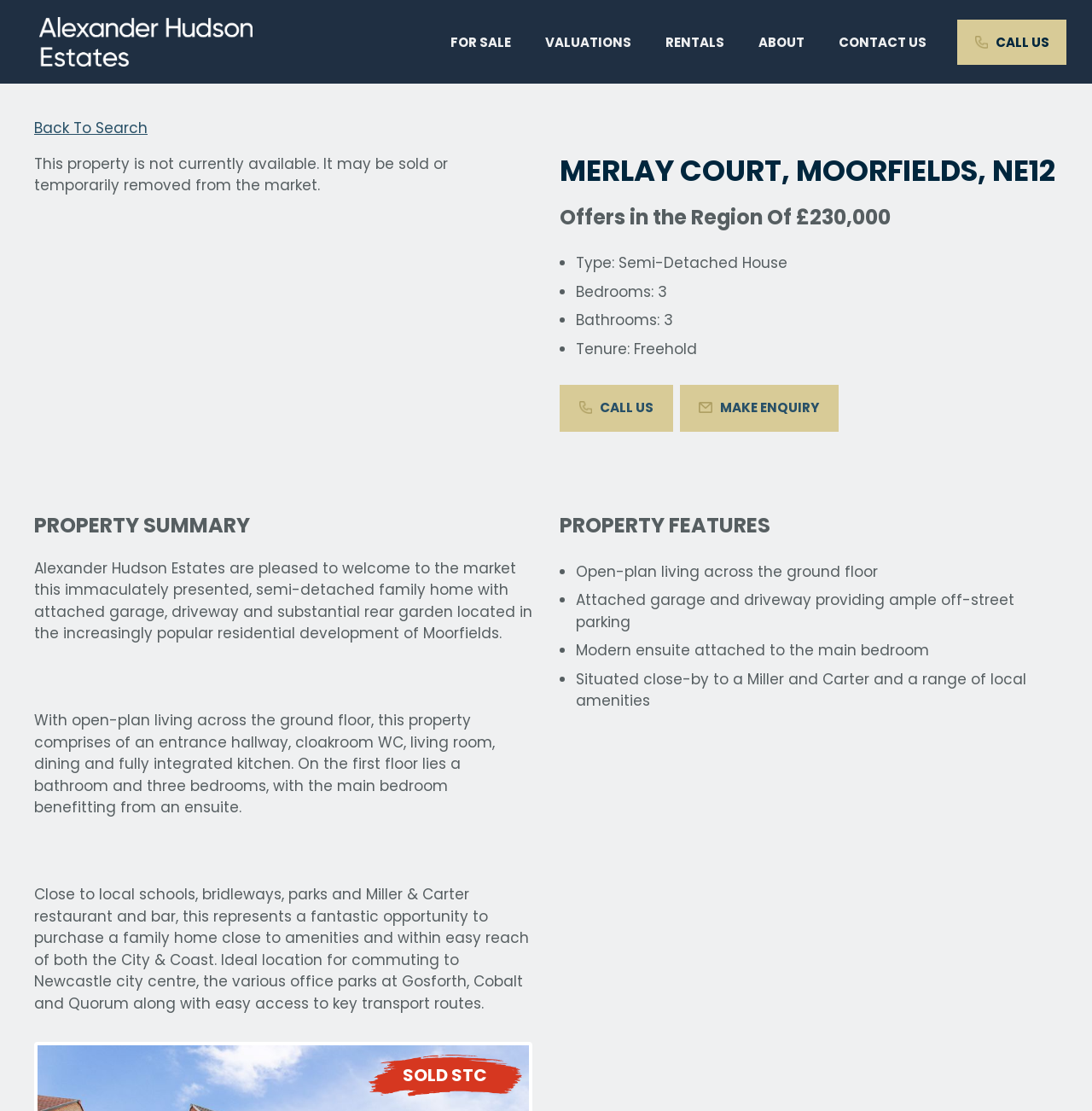Provide the bounding box coordinates for the area that should be clicked to complete the instruction: "Click the 'CALL US' link".

[0.877, 0.017, 0.977, 0.058]